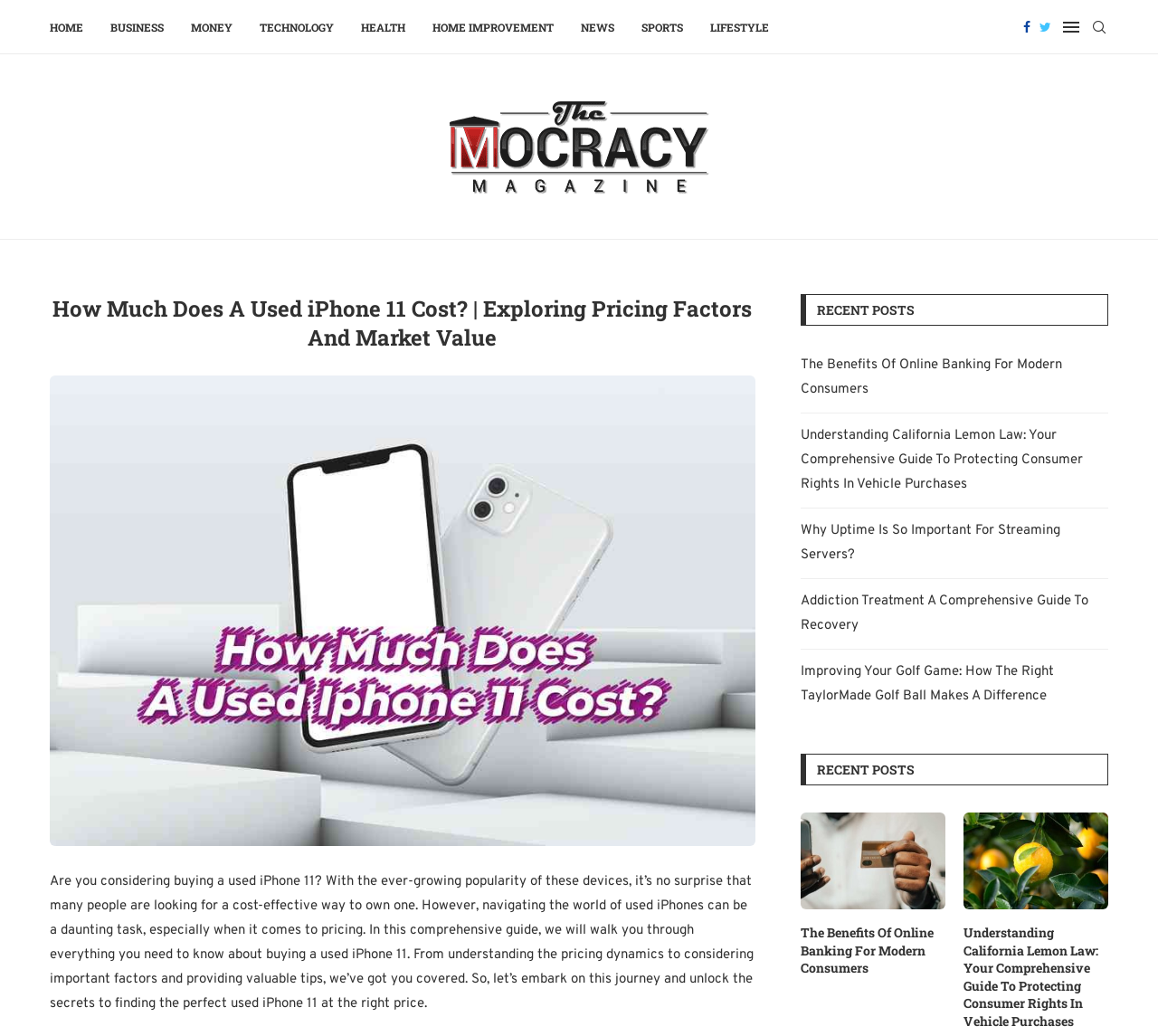Please find the bounding box coordinates of the element that needs to be clicked to perform the following instruction: "Read about How Much Does A Used iPhone 11 Cost". The bounding box coordinates should be four float numbers between 0 and 1, represented as [left, top, right, bottom].

[0.043, 0.362, 0.652, 0.379]